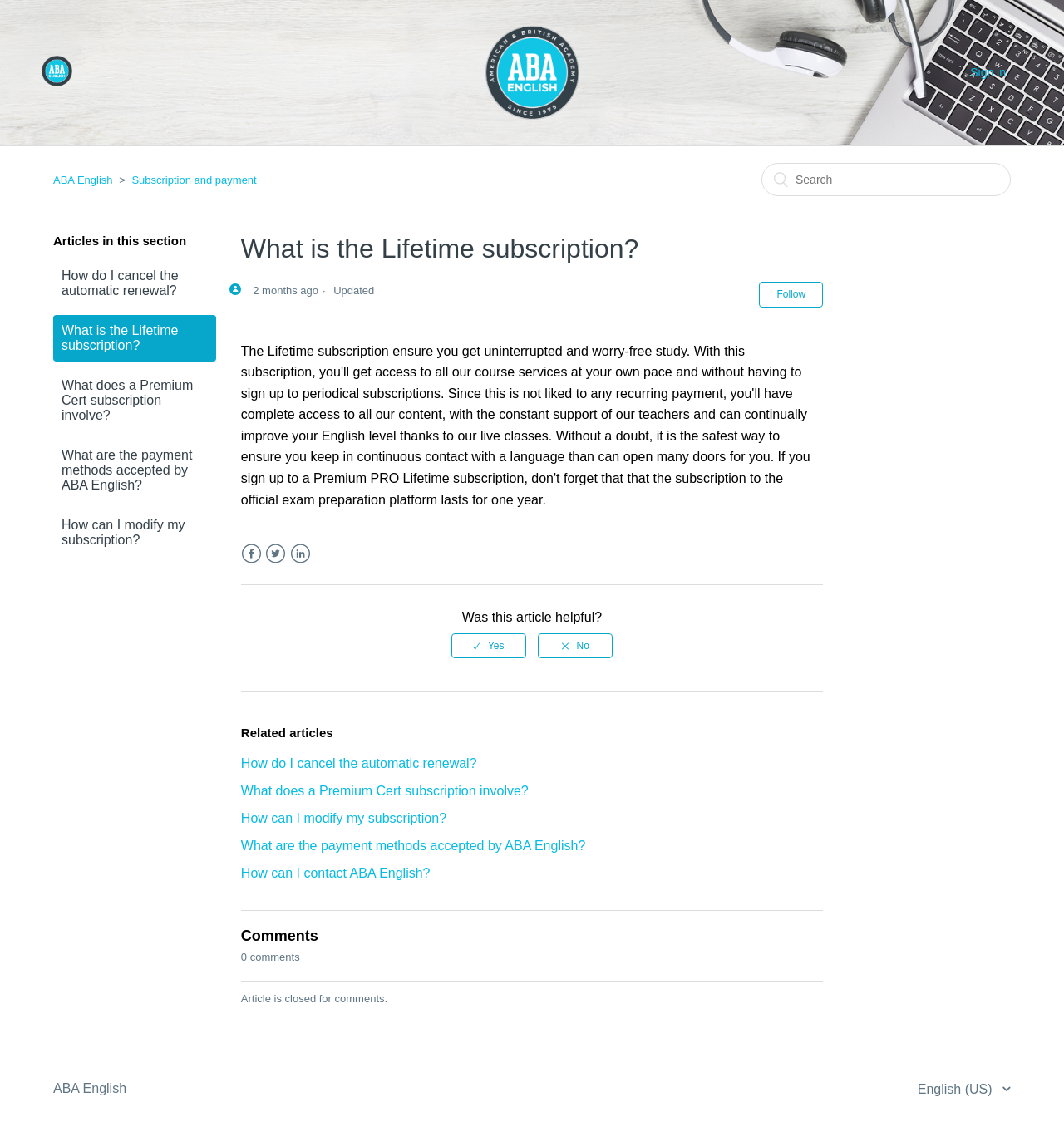Extract the bounding box coordinates for the HTML element that matches this description: "aria-label="Search" name="query" placeholder="Search"". The coordinates should be four float numbers between 0 and 1, i.e., [left, top, right, bottom].

[0.716, 0.145, 0.95, 0.175]